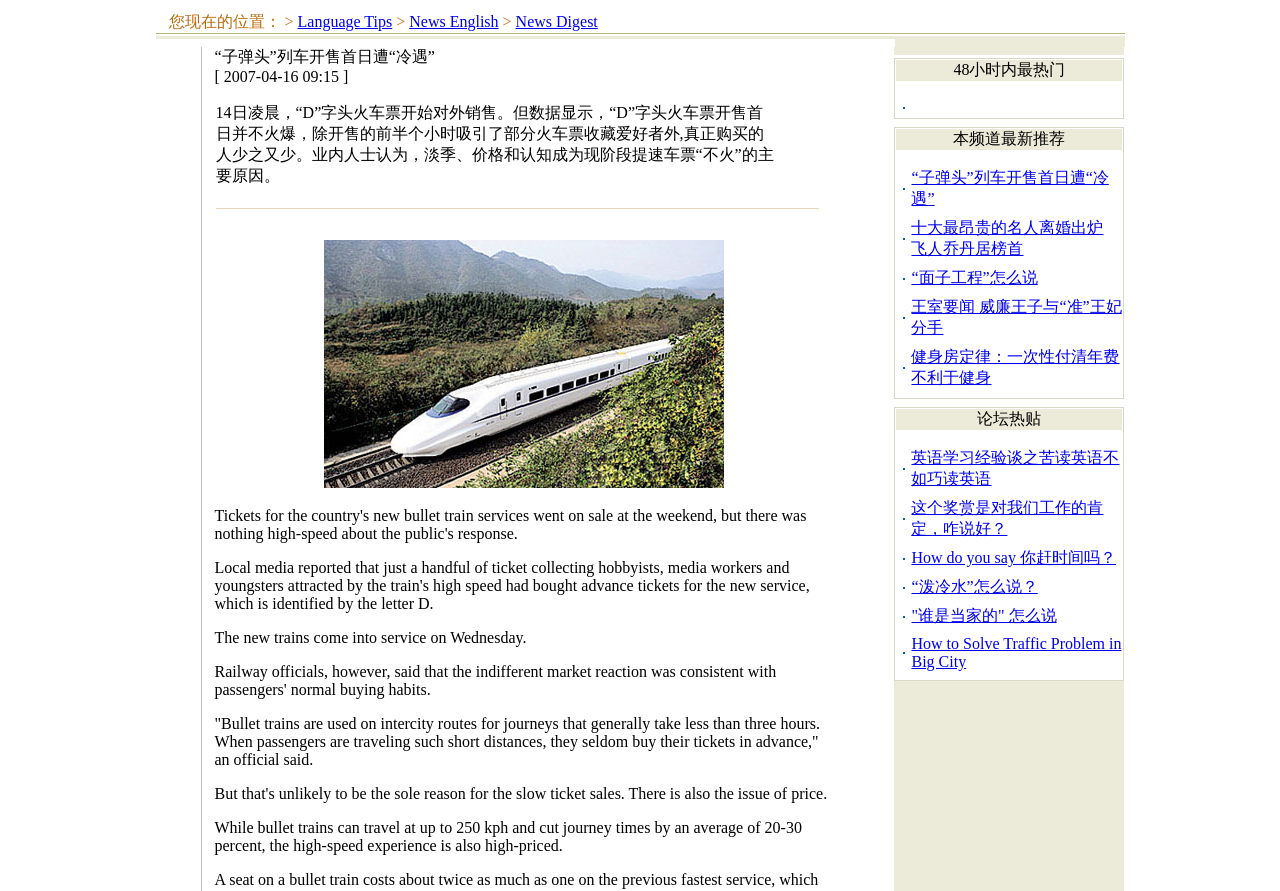Identify the bounding box for the described UI element. Provide the coordinates in (top-left x, top-left y, bottom-right x, bottom-right y) format with values ranging from 0 to 1: 2013

None